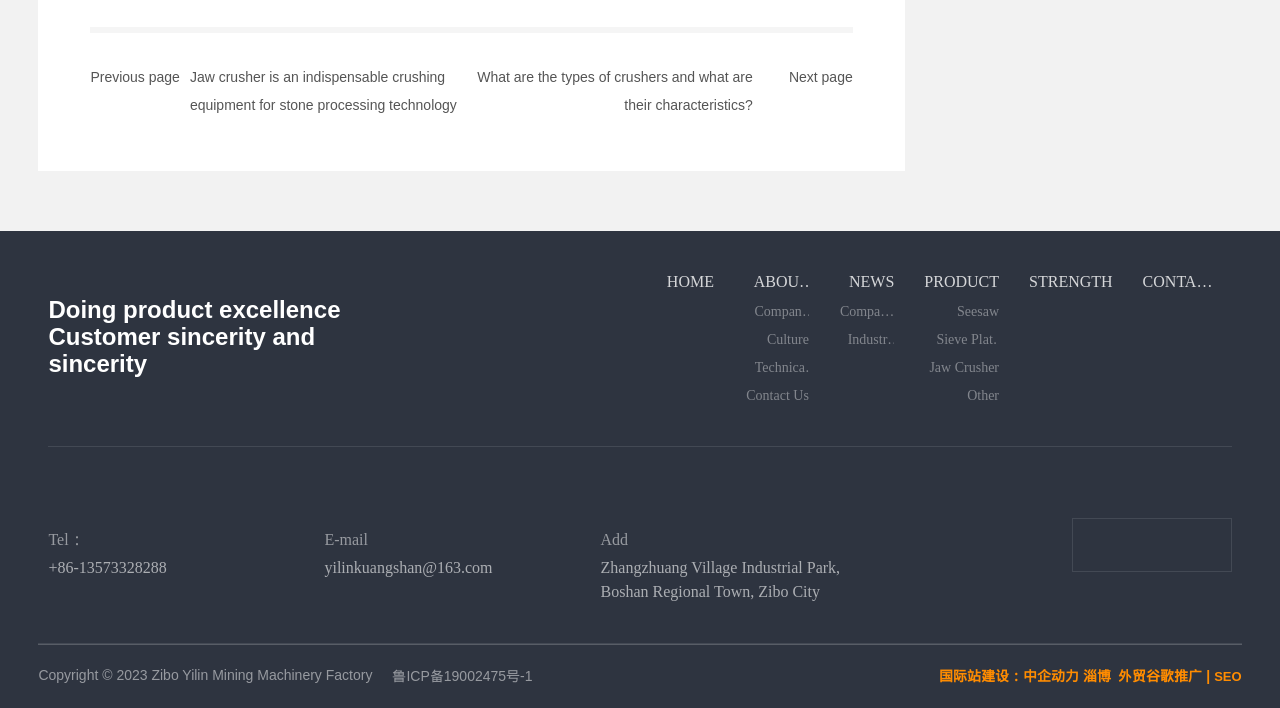Please determine the bounding box coordinates of the section I need to click to accomplish this instruction: "Read the 'Company Profile'".

[0.581, 0.421, 0.632, 0.461]